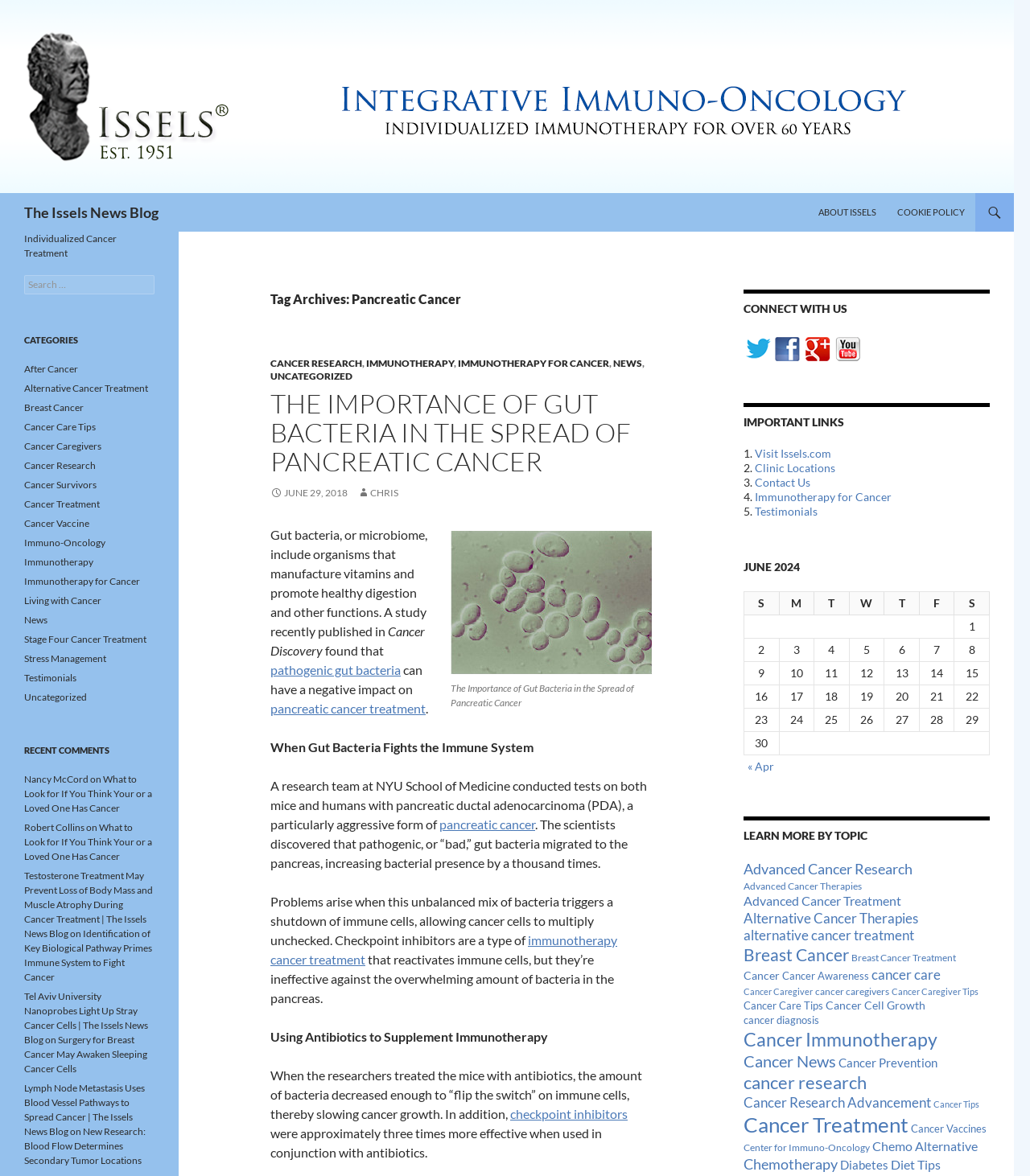What is the relation between gut bacteria and pancreatic cancer?
Using the image as a reference, answer the question with a short word or phrase.

Gut bacteria can spread pancreatic cancer